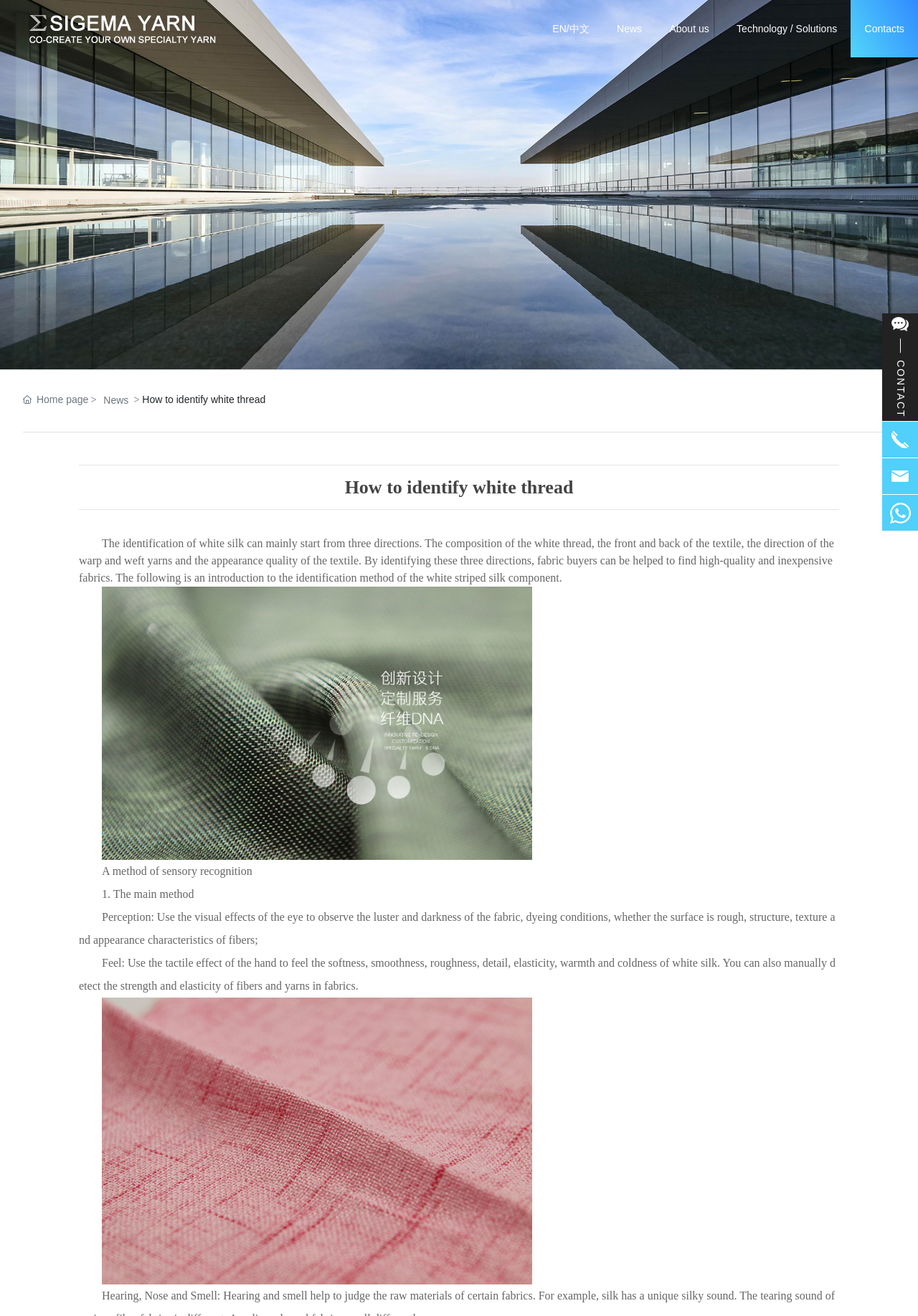Offer an in-depth caption of the entire webpage.

This webpage is about Shaoxing Sigema Yarn Co., Ltd, a professional specialty yarn developer, producer, and seller. At the top left corner, there is a logo of Sigema Yarn, accompanied by a link to the company's homepage. On the top right corner, there are several links to different sections of the website, including News, About us, Technology/Solutions, and Contacts.

Below the top navigation bar, there is a large section that takes up most of the page. It has a heading "How to identify white thread" and a horizontal separator line below it. The main content of this section is a long paragraph of text that explains how to identify white silk, including the composition of the white thread, the front and back of the textile, and the appearance quality of the textile.

There are several images scattered throughout this section, including a picture of white striped silk and a few icons related to contact information. The text is divided into several subheadings, including "A method of sensory recognition" and "1. The main method", which provide more detailed information on how to identify white silk.

At the bottom right corner of the page, there is a contact section with a link to "contact CONTACT" and several icons representing different contact methods, including phone and email.